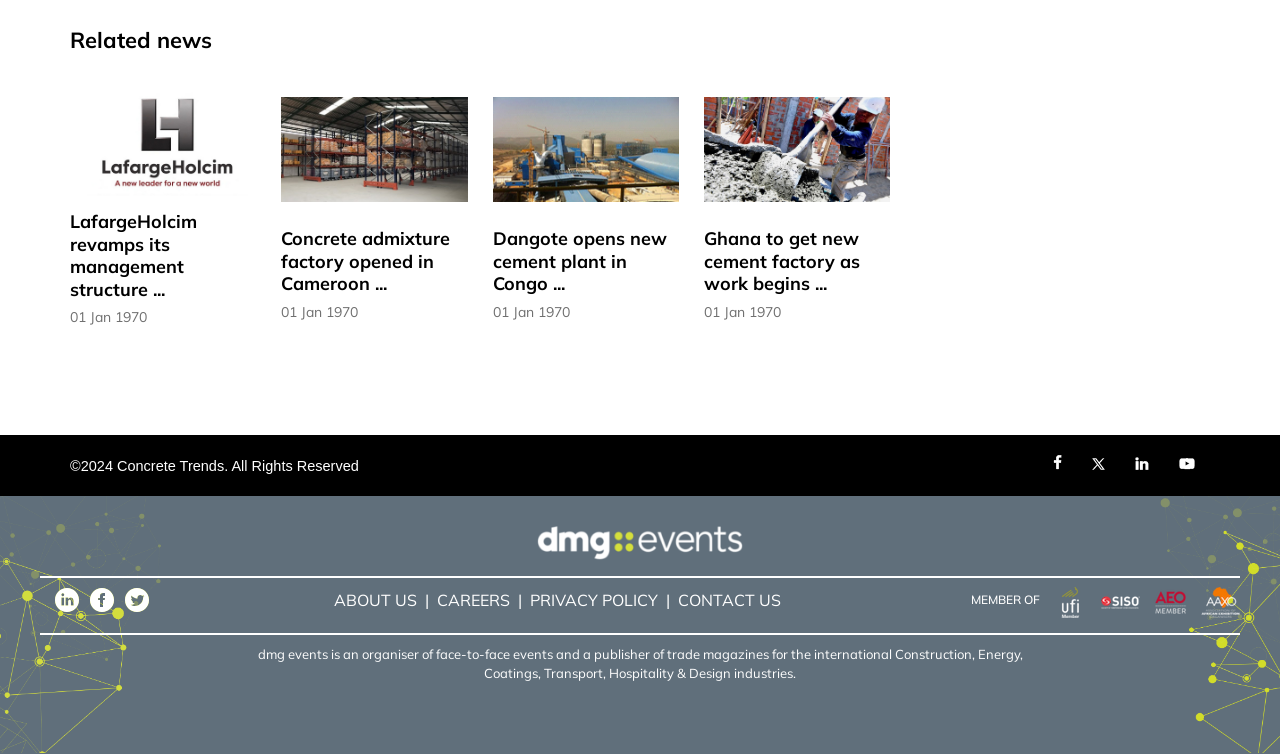Kindly respond to the following question with a single word or a brief phrase: 
What is the date of the second news article?

01 Jan 1970